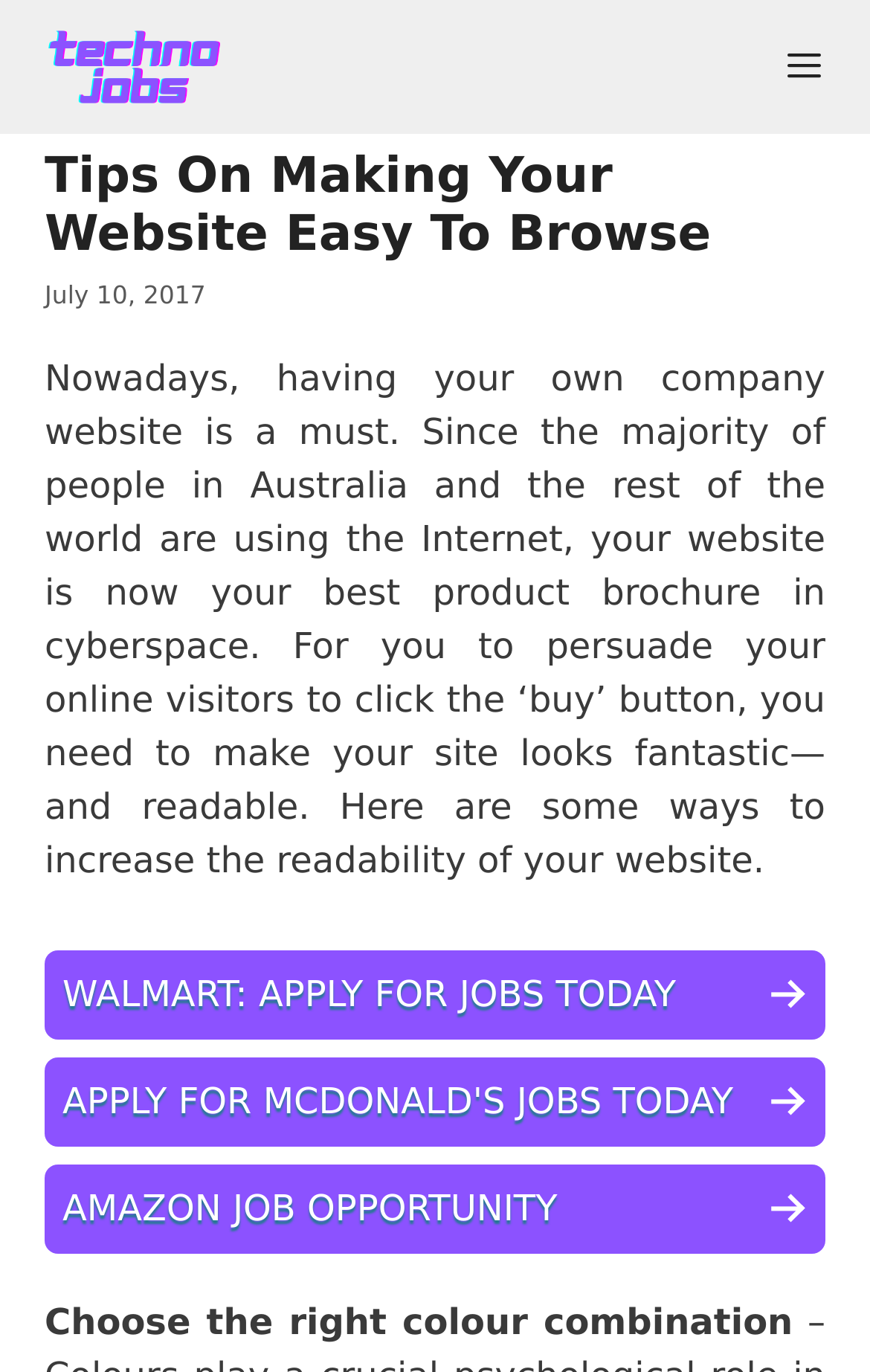Given the webpage screenshot, identify the bounding box of the UI element that matches this description: "Amazon Job Opportunity".

[0.051, 0.848, 0.949, 0.913]